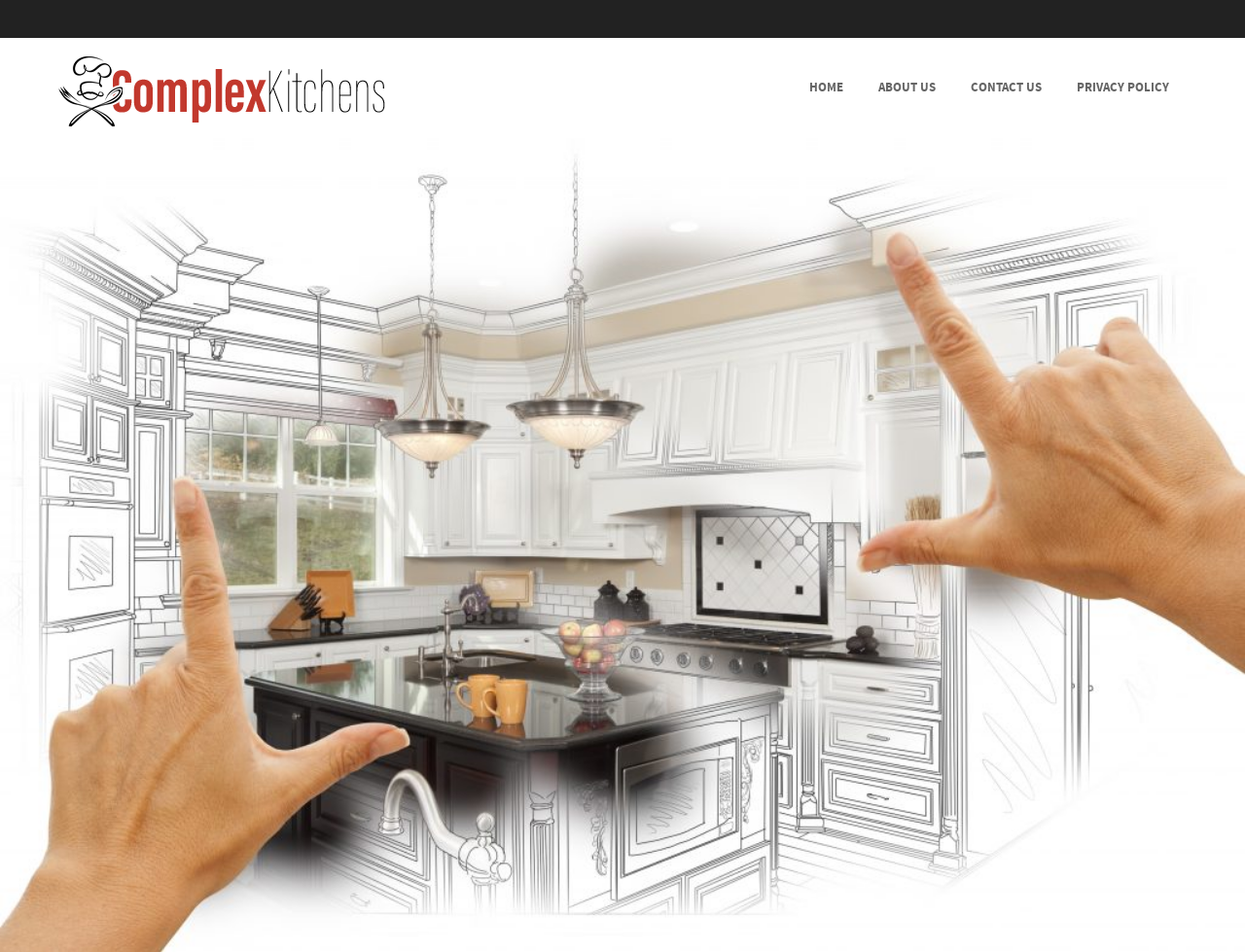Use a single word or phrase to answer the question: What is the name of the company?

Complex Kitchens